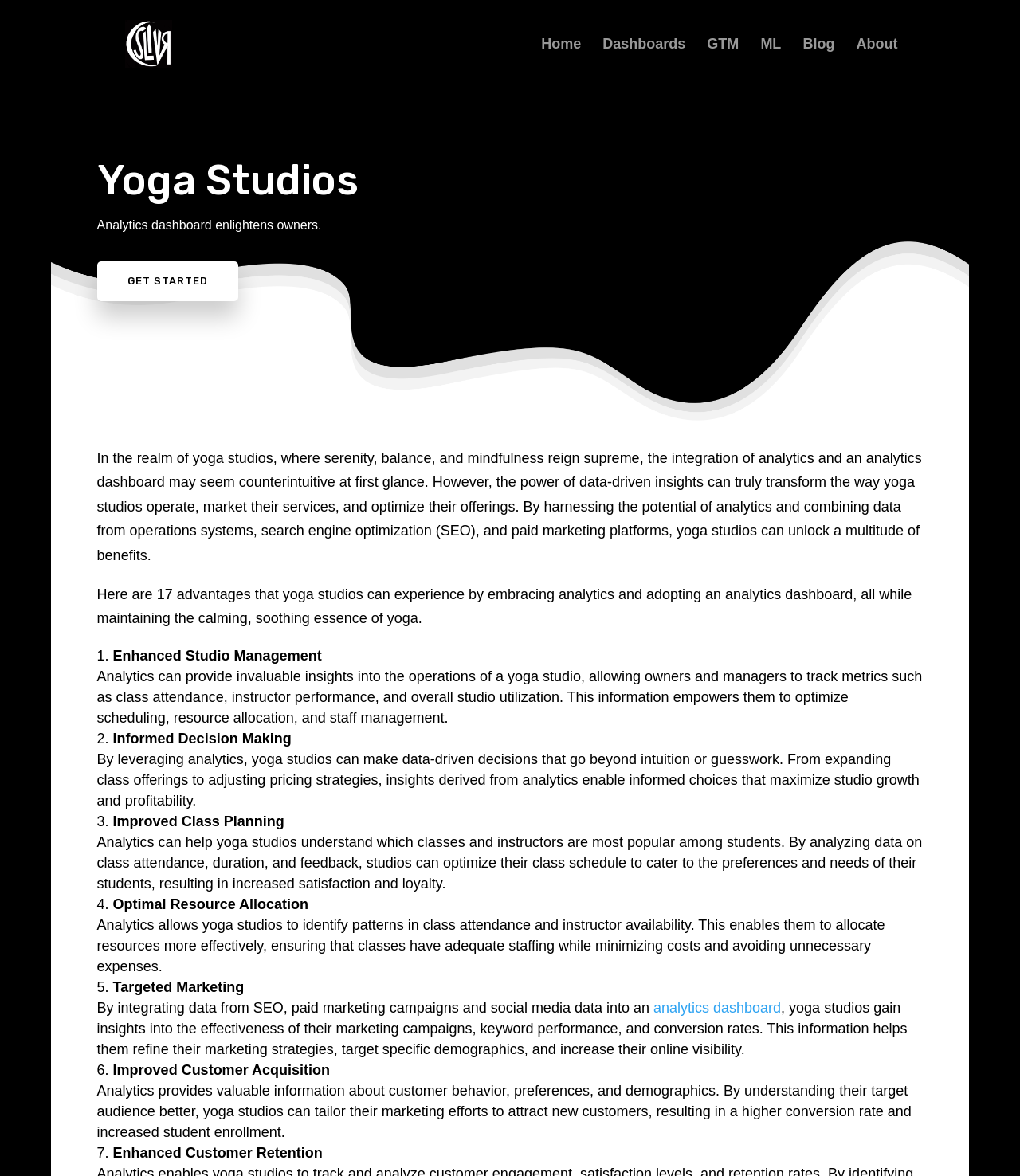Give the bounding box coordinates for the element described as: "Blog".

[0.787, 0.033, 0.818, 0.075]